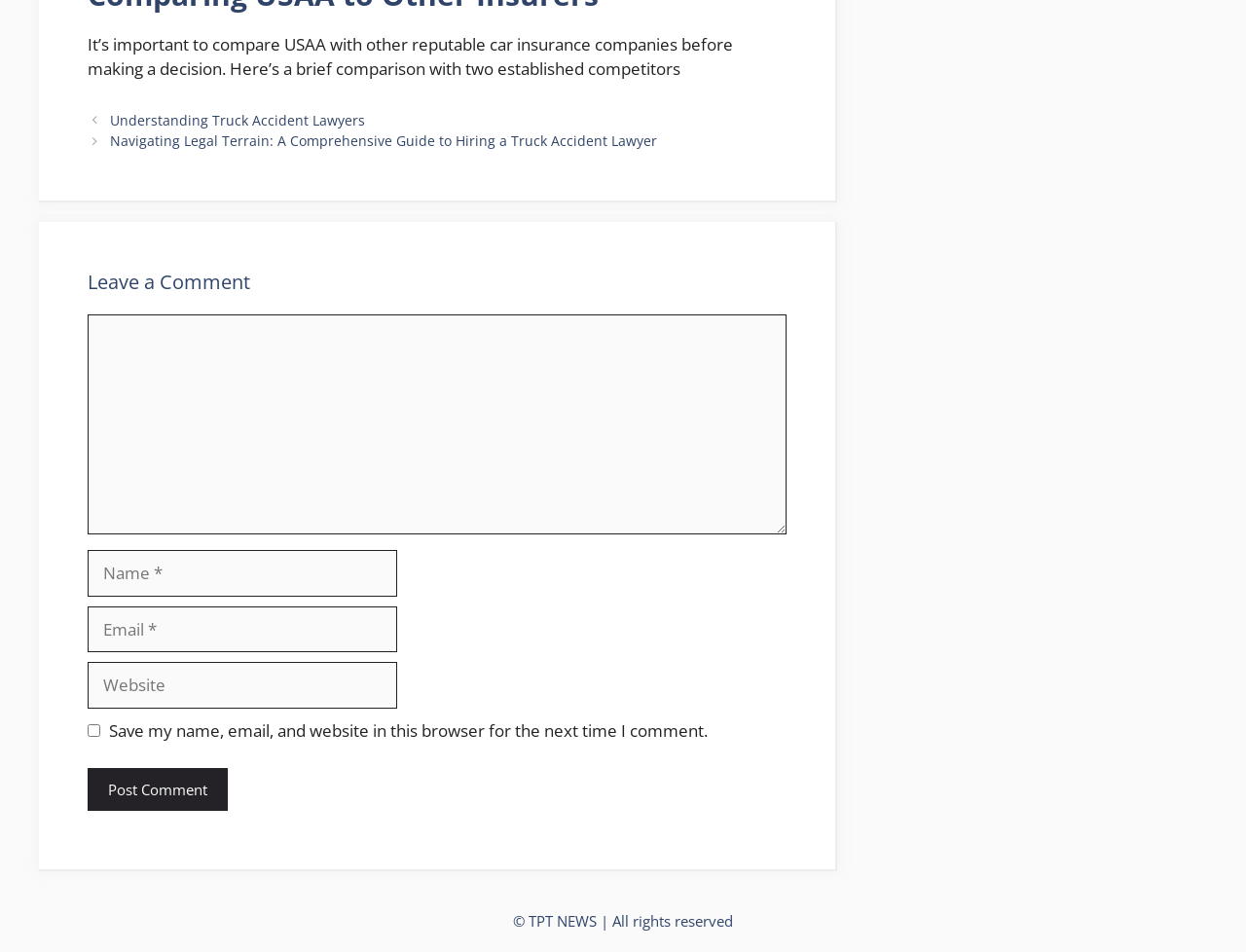Provide the bounding box coordinates of the HTML element this sentence describes: "parent_node: Comment name="url" placeholder="Website"". The bounding box coordinates consist of four float numbers between 0 and 1, i.e., [left, top, right, bottom].

[0.07, 0.696, 0.319, 0.744]